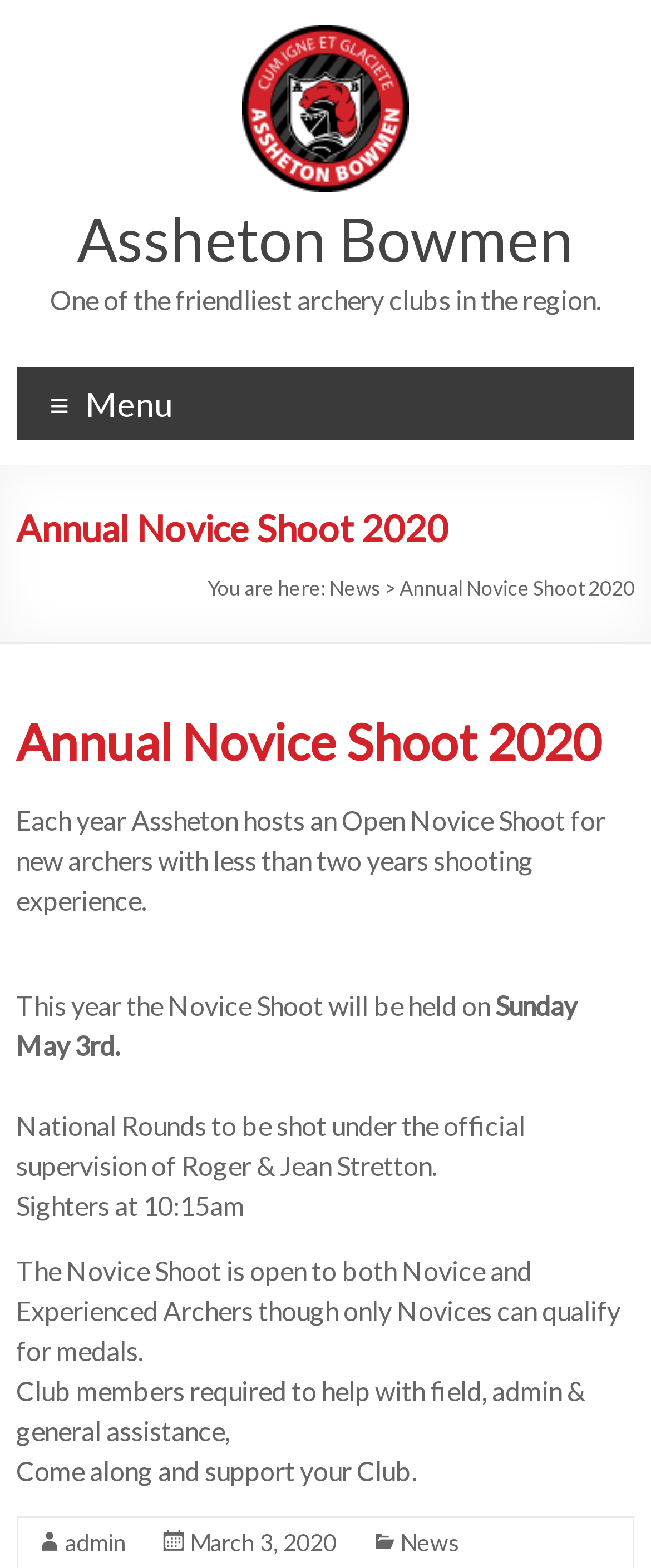What is the date of the Novice Shoot?
Provide a fully detailed and comprehensive answer to the question.

I found the answer by looking at the text content of the webpage, specifically the section that describes the event details. The text 'This year the Novice Shoot will be held on Sunday May 3rd.' indicates the date of the event.